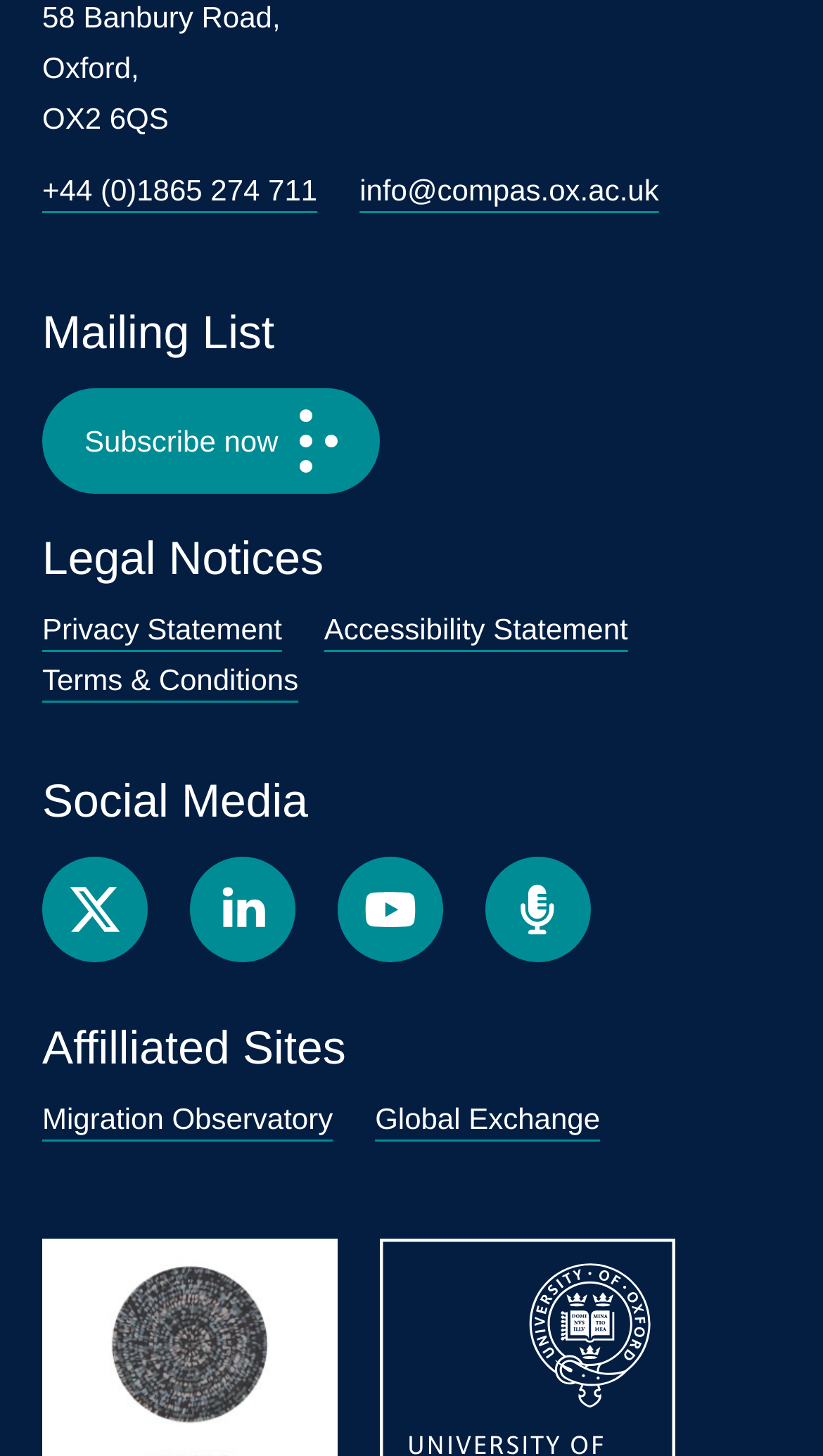How can I contact the organization by phone?
Carefully analyze the image and provide a detailed answer to the question.

The phone number is listed on the webpage as a link, which suggests that it is a clickable link to make a phone call or to display the phone number. It is located near the top of the webpage, next to the email address.